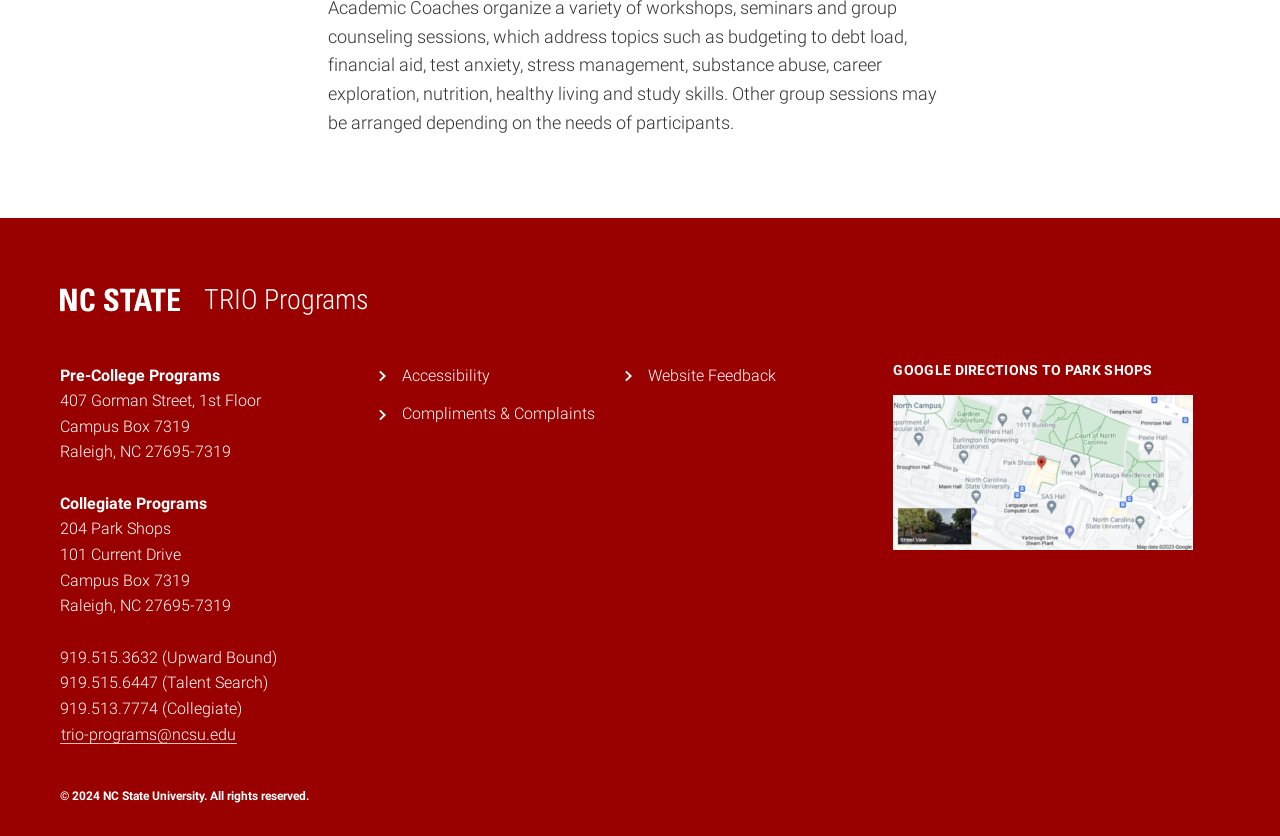Find the bounding box coordinates for the UI element whose description is: "Compliments & Complaints". The coordinates should be four float numbers between 0 and 1, in the format [left, top, right, bottom].

[0.314, 0.484, 0.465, 0.506]